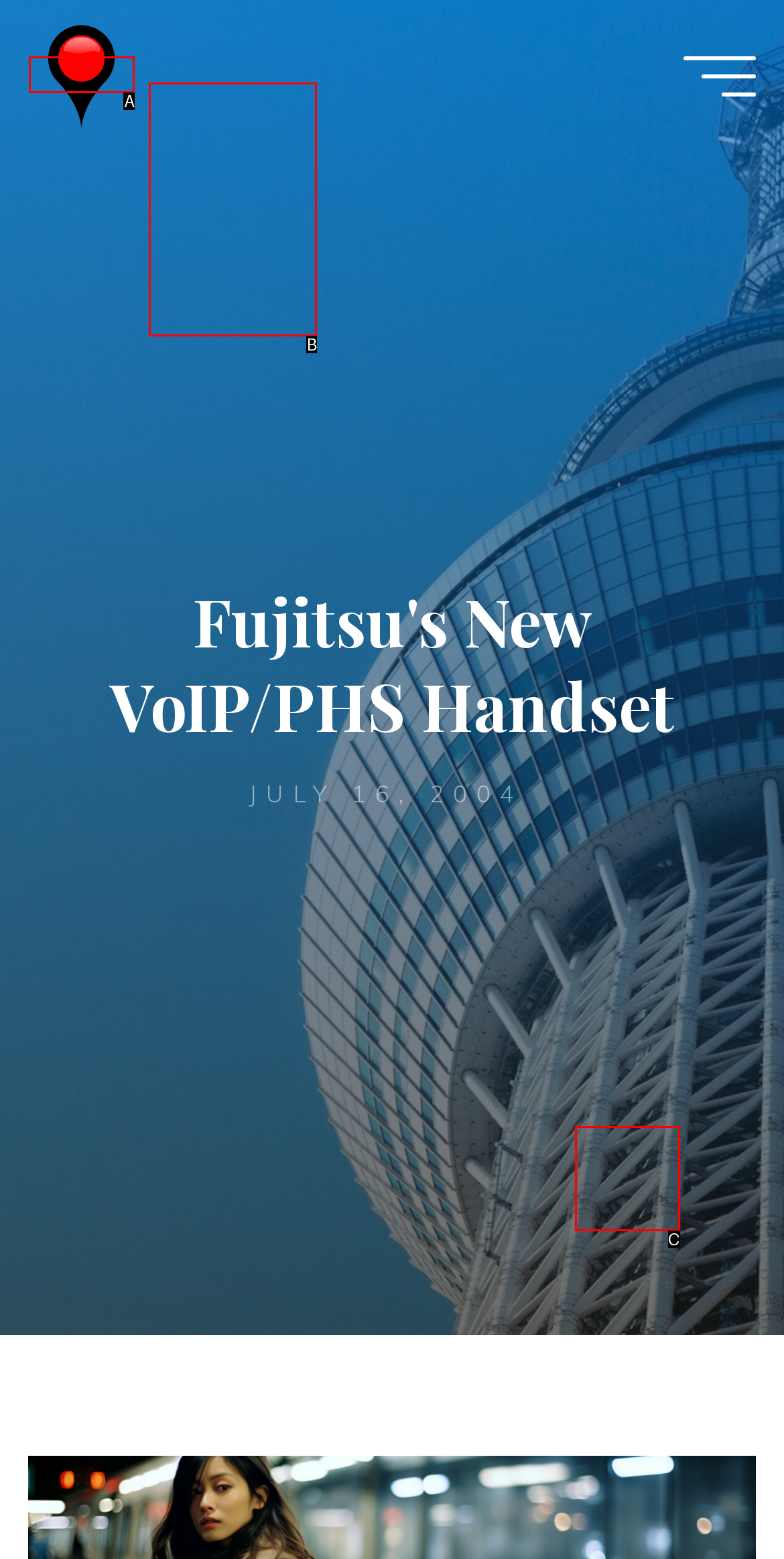Identify the option that corresponds to the description: Wireless Watch Japan. Provide only the letter of the option directly.

B